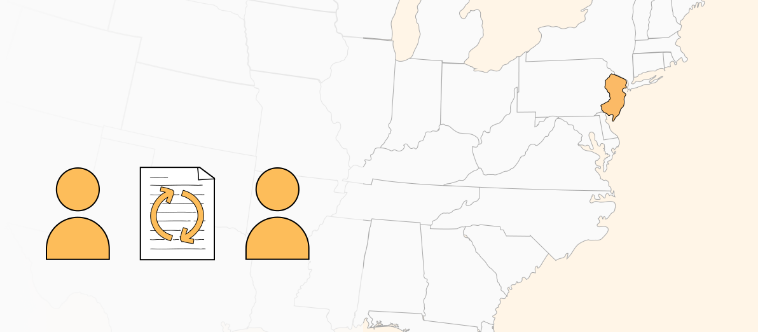Utilize the information from the image to answer the question in detail:
What do the two stylized figures represent?

The question asks about the representation of the two stylized figures in the image. By examining the image, I can see that the two figures are positioned on either side of a document icon with arrows, suggesting a mutual agreement. This imagery is used to symbolize the relationship between landlords and tenants in the context of rental agreements and subletting.